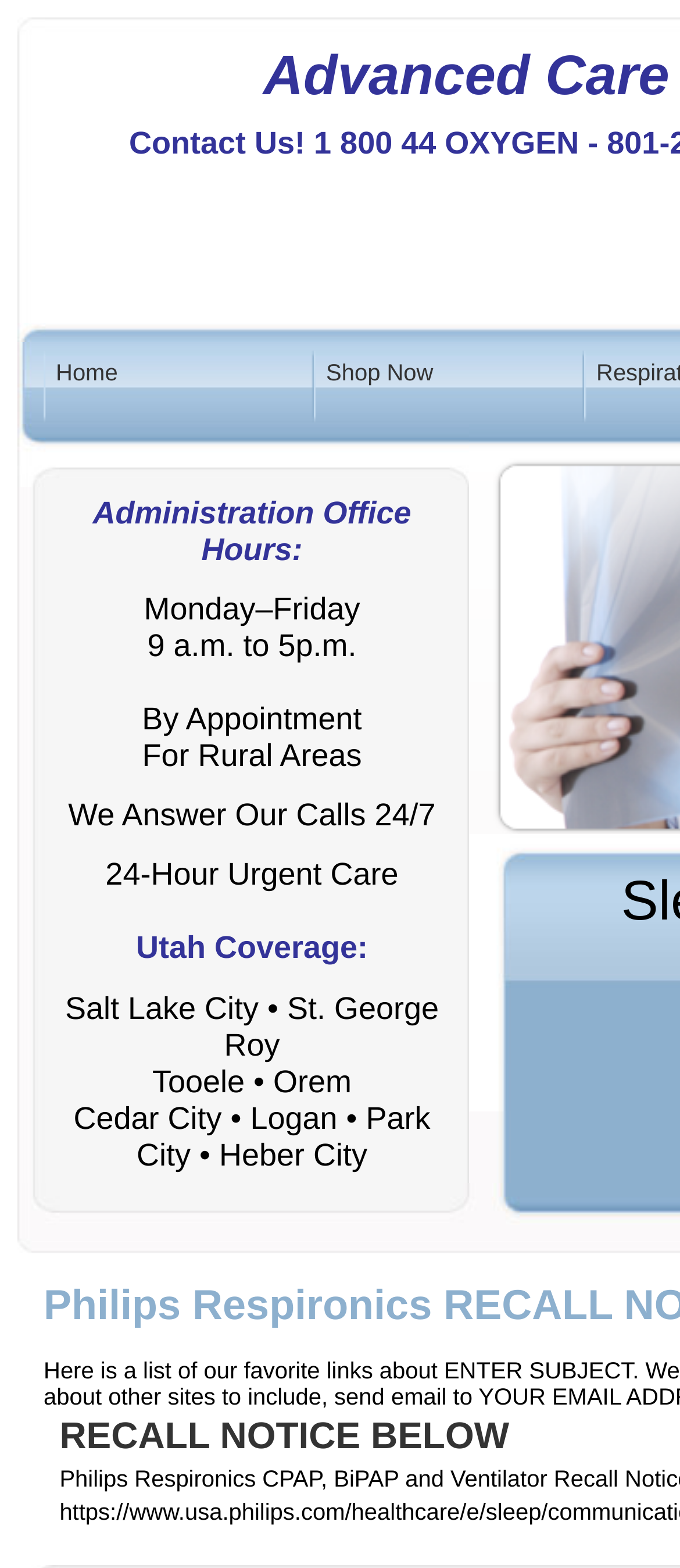Is an appointment required for rural areas?
Respond with a short answer, either a single word or a phrase, based on the image.

Yes